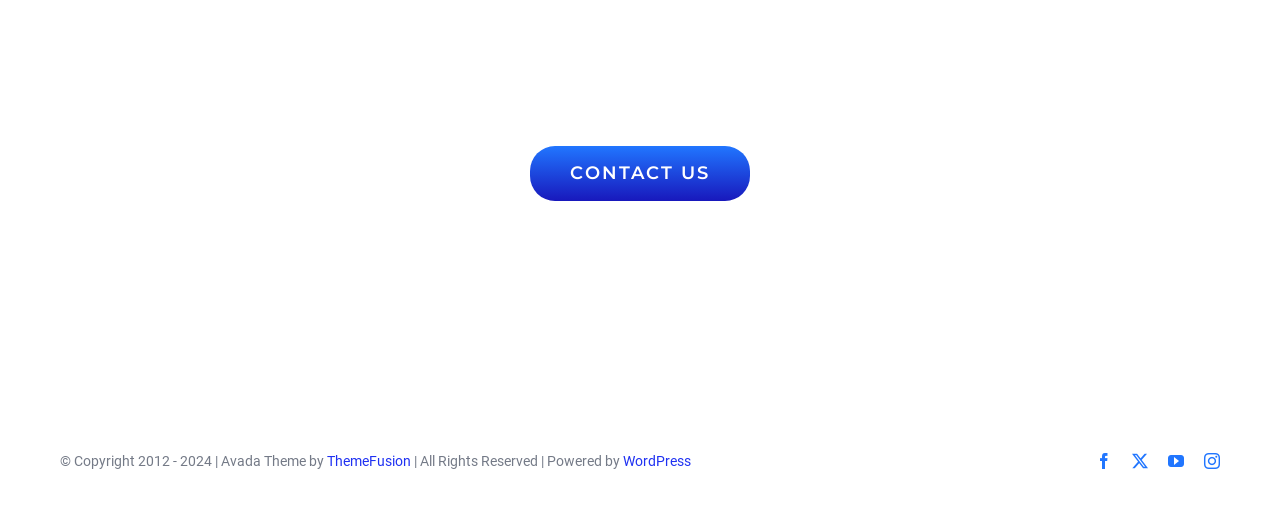Please give a one-word or short phrase response to the following question: 
How many social media links are there?

4